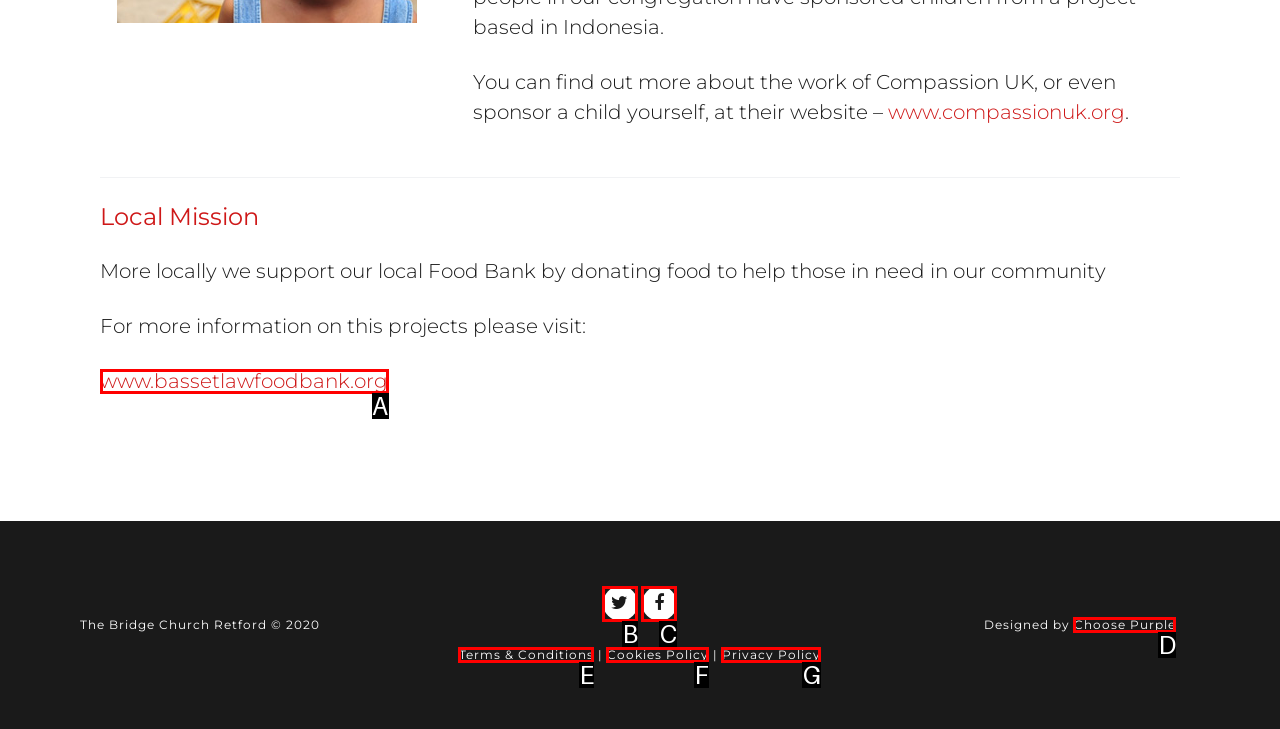Which HTML element fits the description: Cookies Policy? Respond with the letter of the appropriate option directly.

F